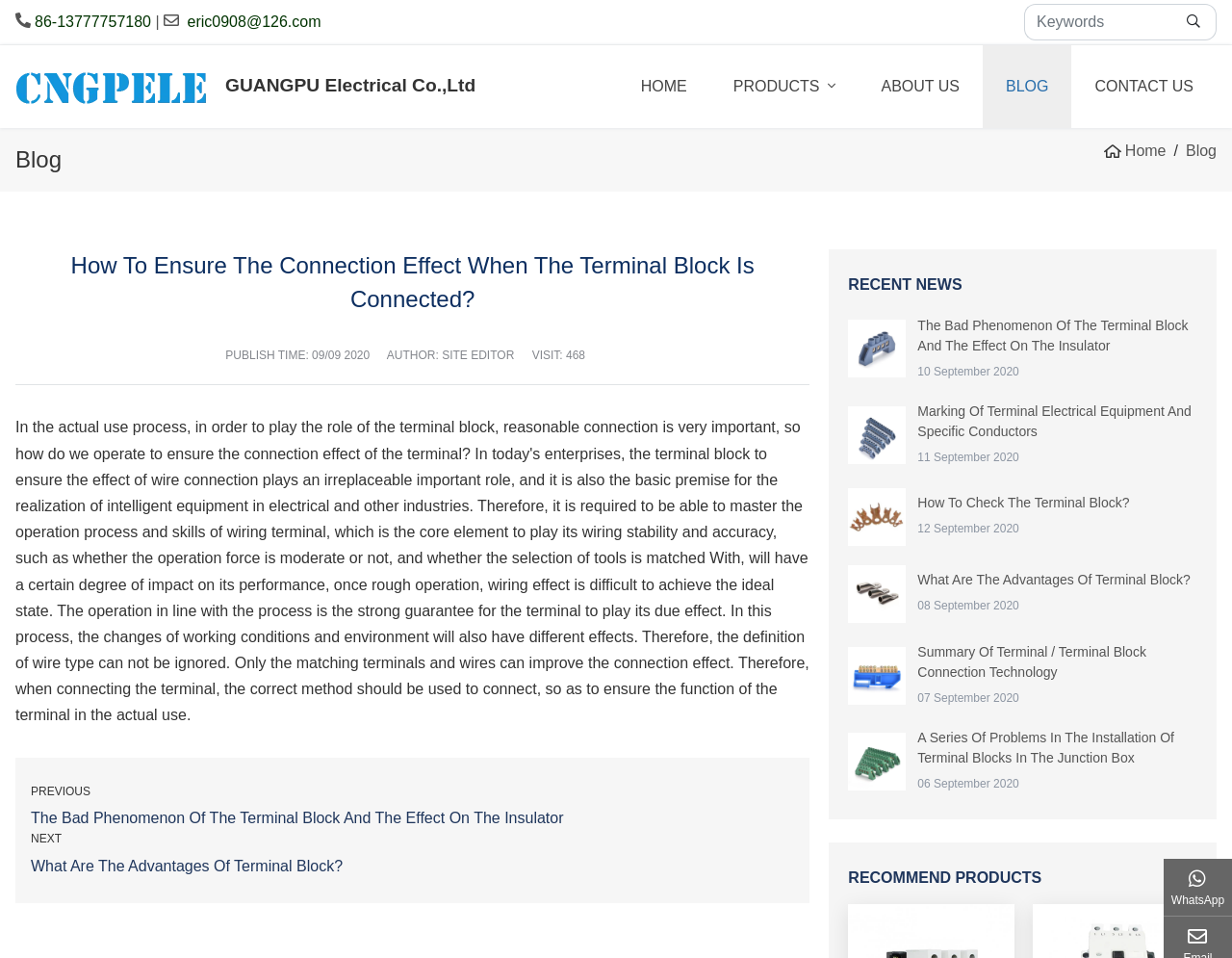How many recent news articles are displayed?
Based on the image content, provide your answer in one word or a short phrase.

5